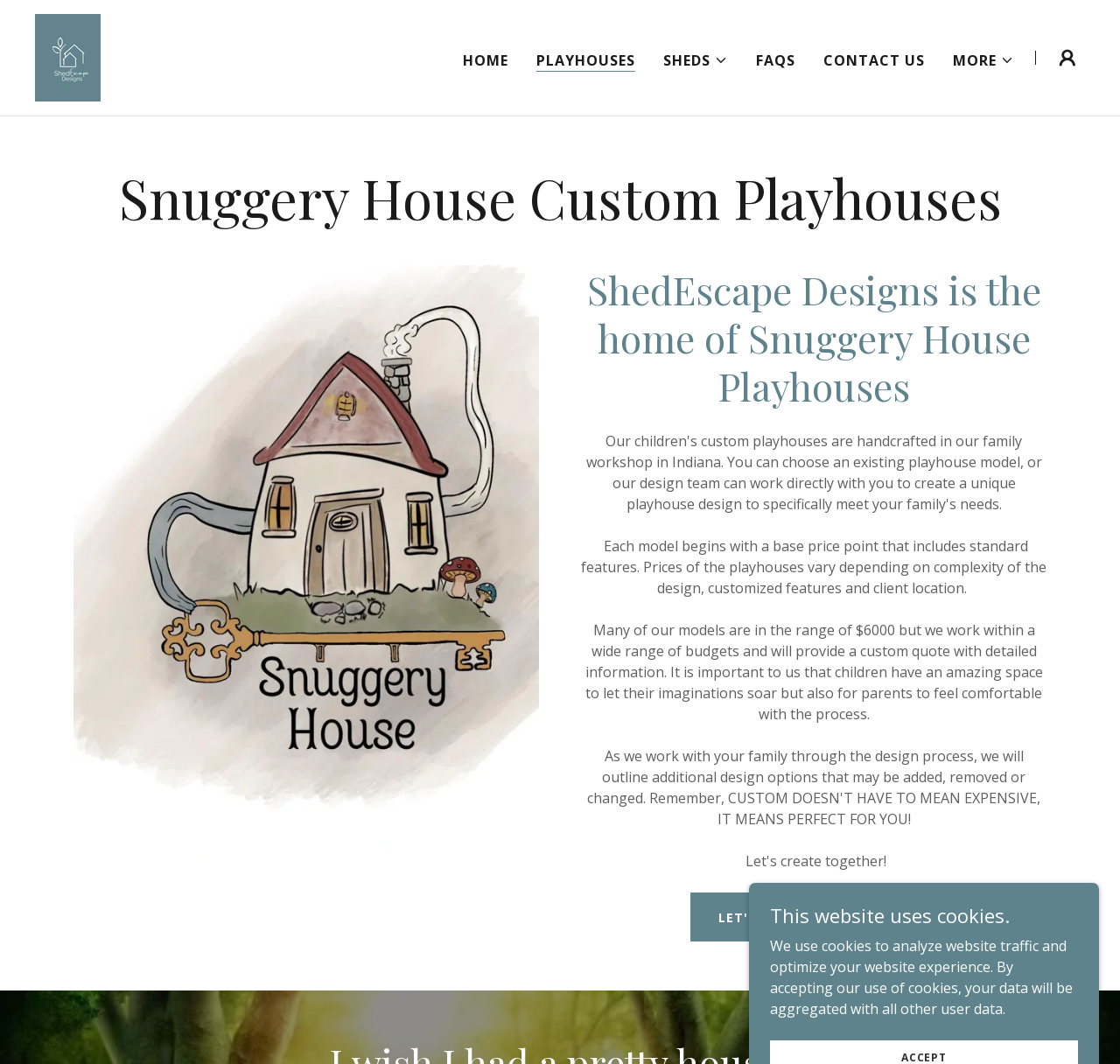Elaborate on the webpage's design and content in a detailed caption.

This webpage is about ShedEscape's outdoor playhouses, specifically the Snuggery Houses, which are designed to encourage imagination and creativity in children. 

At the top of the page, there is a navigation menu with links to different sections of the website, including "HOME", "PLAYHOUSES", "FAQS", "CONTACT US", and "MORE". The menu is divided into two parts, with the first part containing the main links and the second part containing additional links and buttons. 

Below the navigation menu, there is a large heading that reads "Snuggery House Custom Playhouses". This is followed by a large image that takes up almost half of the page. 

To the right of the image, there is a heading that introduces ShedEscape Designs and its Snuggery House Playhouses. Below this heading, there are two paragraphs of text that explain the pricing of the playhouses, which vary depending on the complexity of the design, customized features, and client location. The text also mentions that the company works with a wide range of budgets and provides custom quotes.

Further down the page, there is a call-to-action link that encourages visitors to "LET'S GET STARTED TODAY!". 

At the very bottom of the page, there is a notice about the website's use of cookies, which is used to analyze website traffic and optimize the user experience.